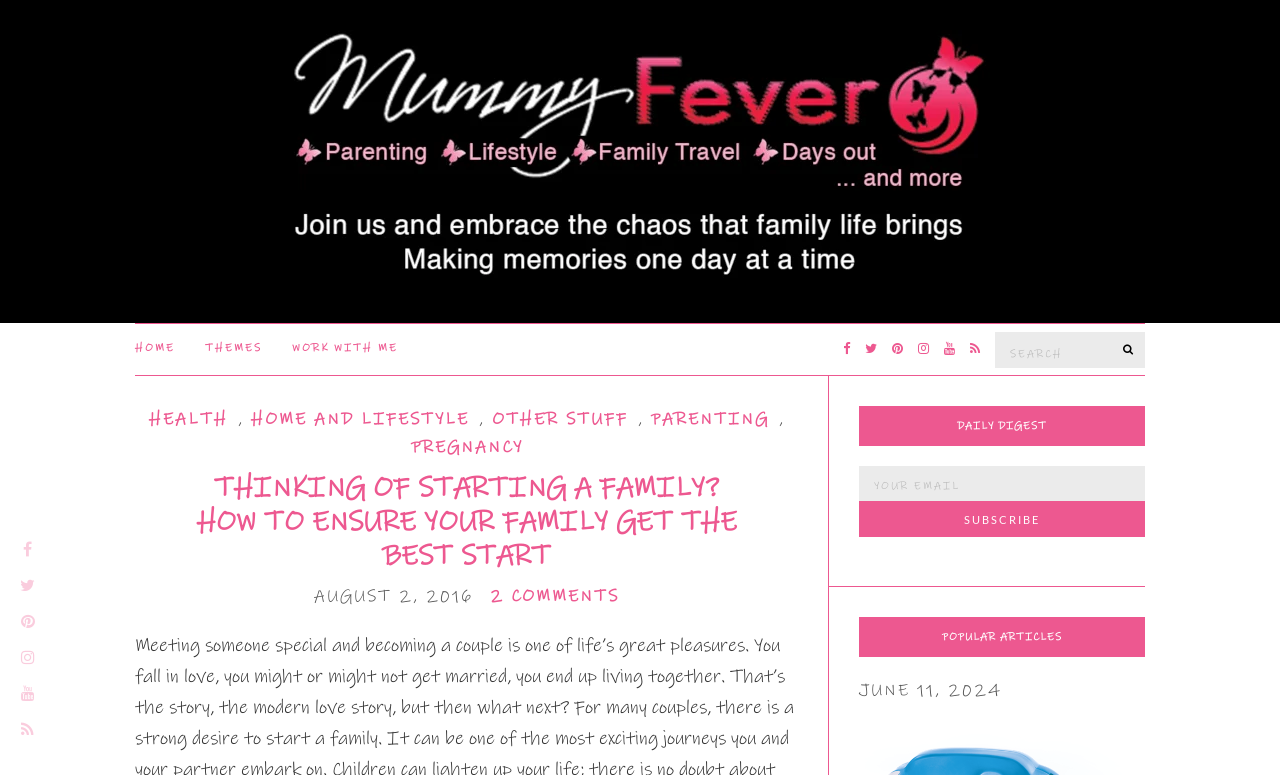Determine the bounding box coordinates of the area to click in order to meet this instruction: "Search for something".

[0.777, 0.428, 0.895, 0.475]